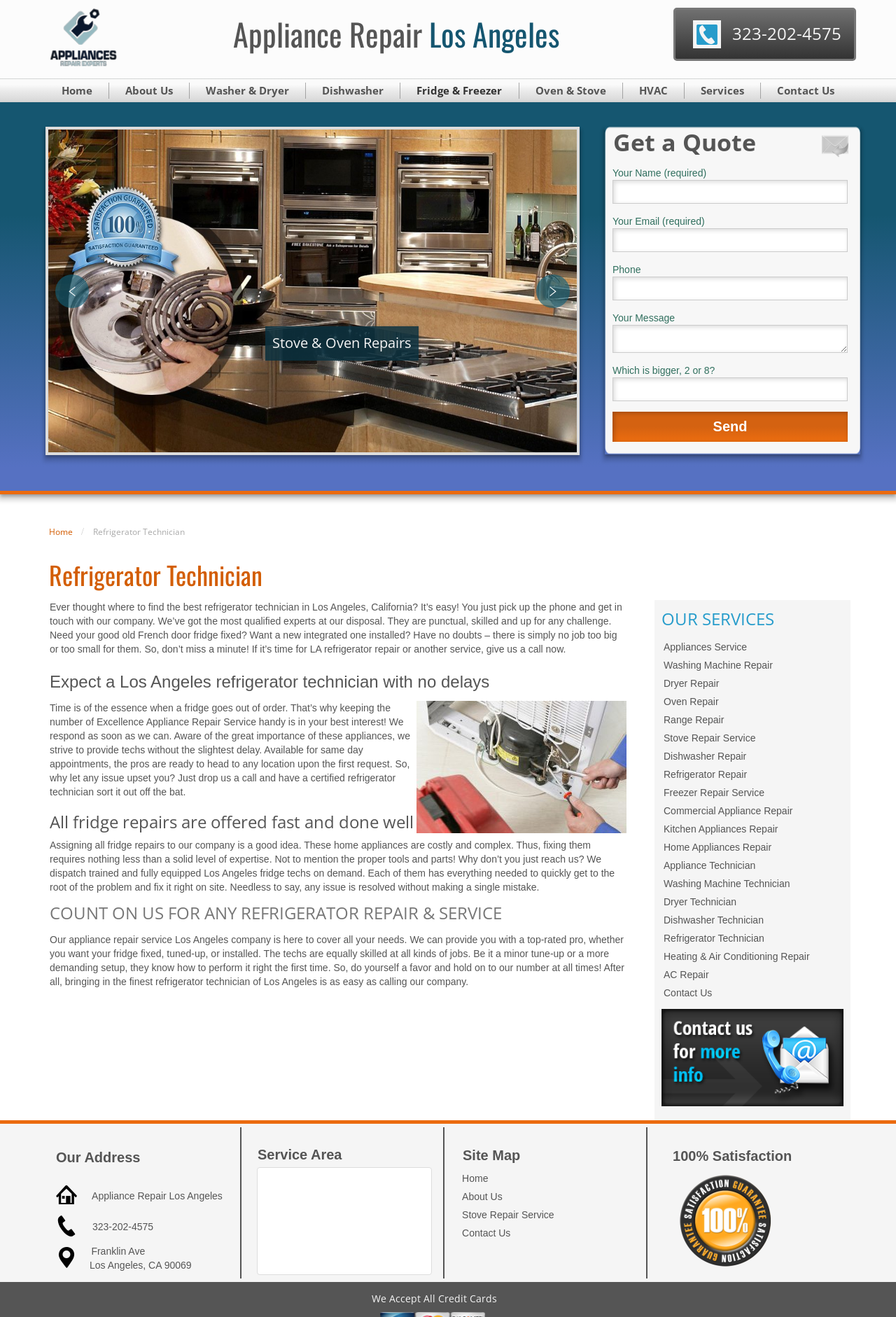Bounding box coordinates must be specified in the format (top-left x, top-left y, bottom-right x, bottom-right y). All values should be floating point numbers between 0 and 1. What are the bounding box coordinates of the UI element described as: Appliance Technician

[0.738, 0.65, 0.941, 0.664]